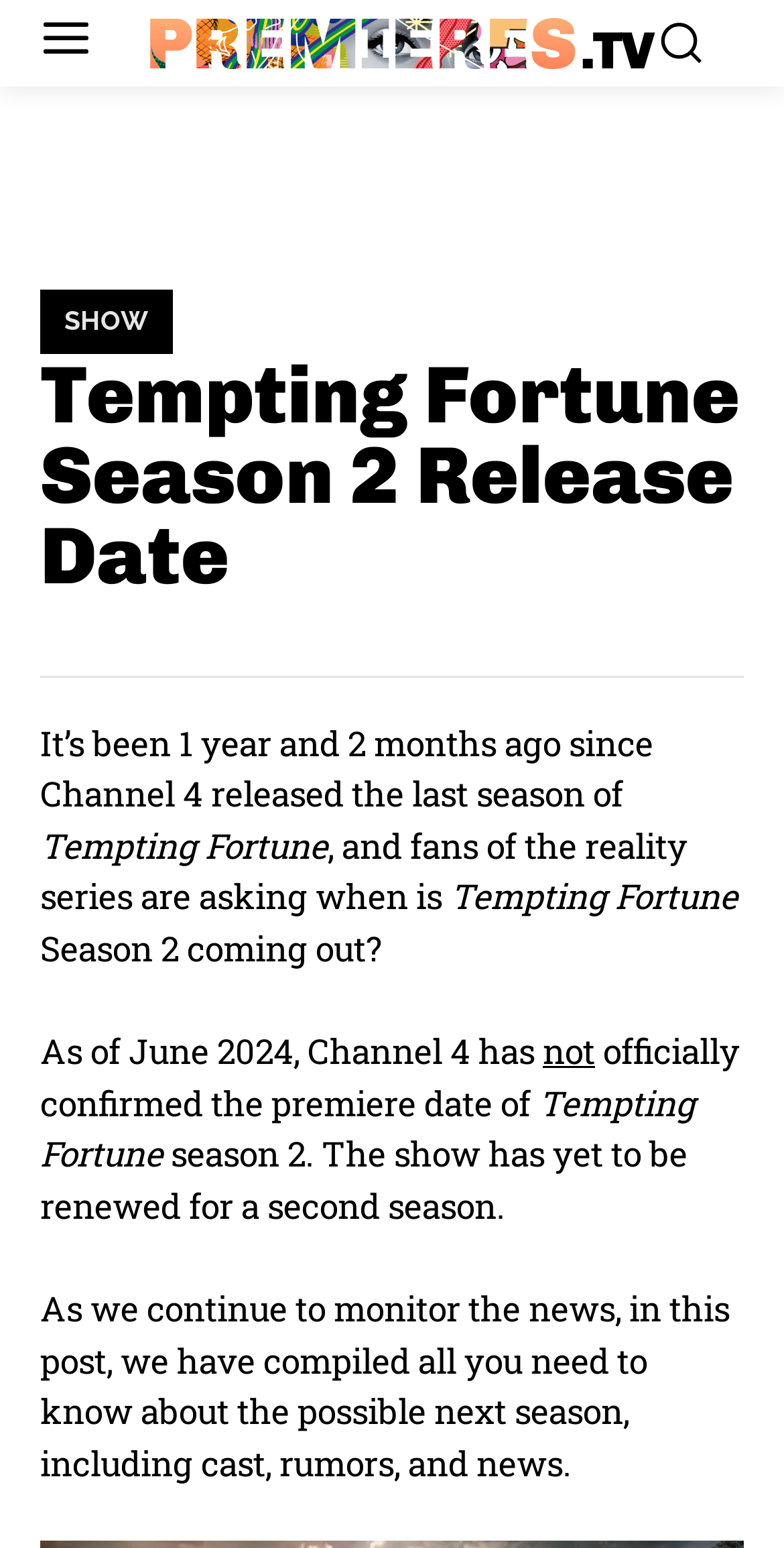How long has it been since the last season of Tempting Fortune was released?
Carefully analyze the image and provide a thorough answer to the question.

The webpage states that 'It’s been 1 year and 2 months ago since Channel 4 released the last season of...' This information is provided to give context to the current status of the show.